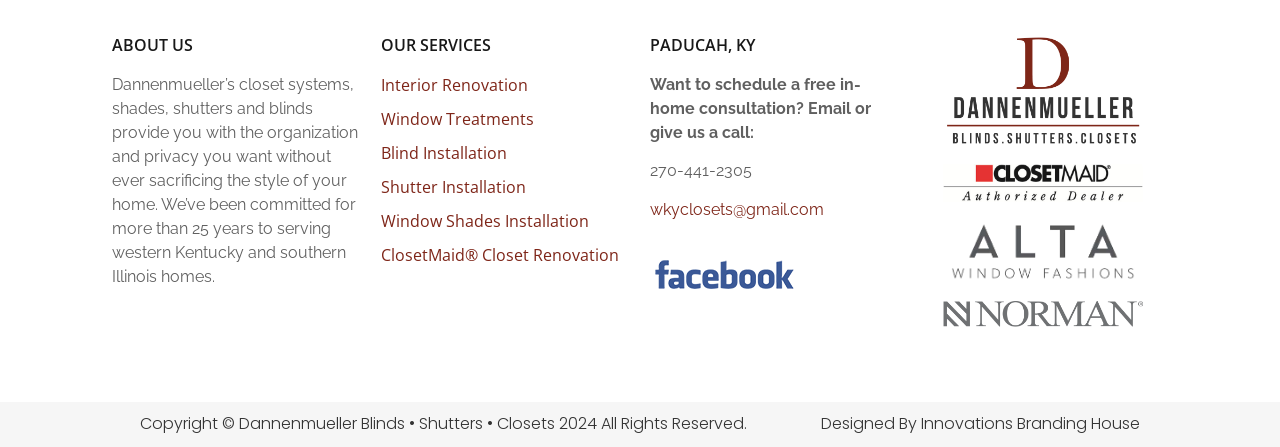Identify the bounding box coordinates of the section that should be clicked to achieve the task described: "Visit the company's Facebook page".

[0.508, 0.573, 0.625, 0.656]